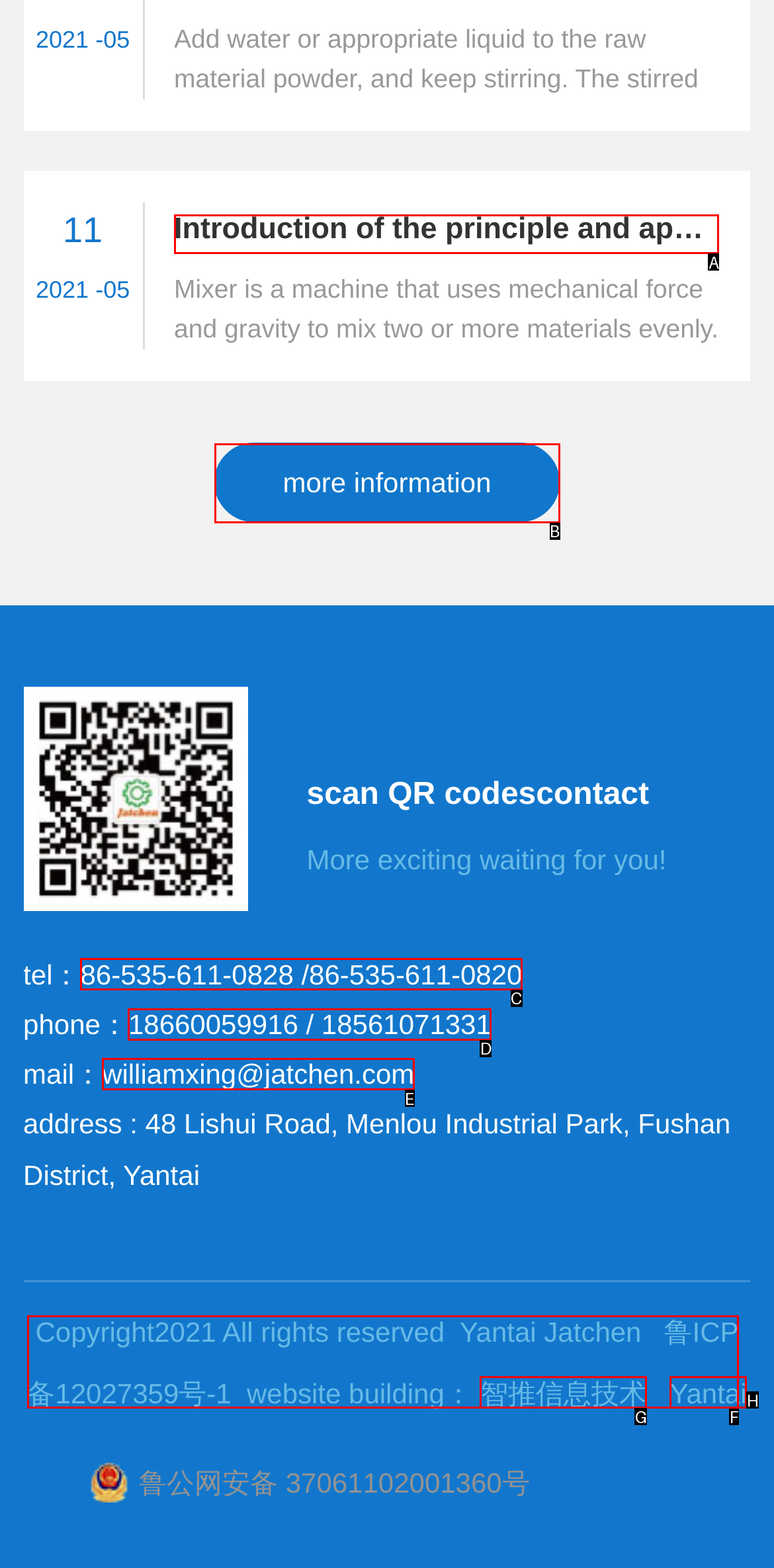Tell me which one HTML element you should click to complete the following task: Click the link to learn about the principle and application of mixer
Answer with the option's letter from the given choices directly.

A